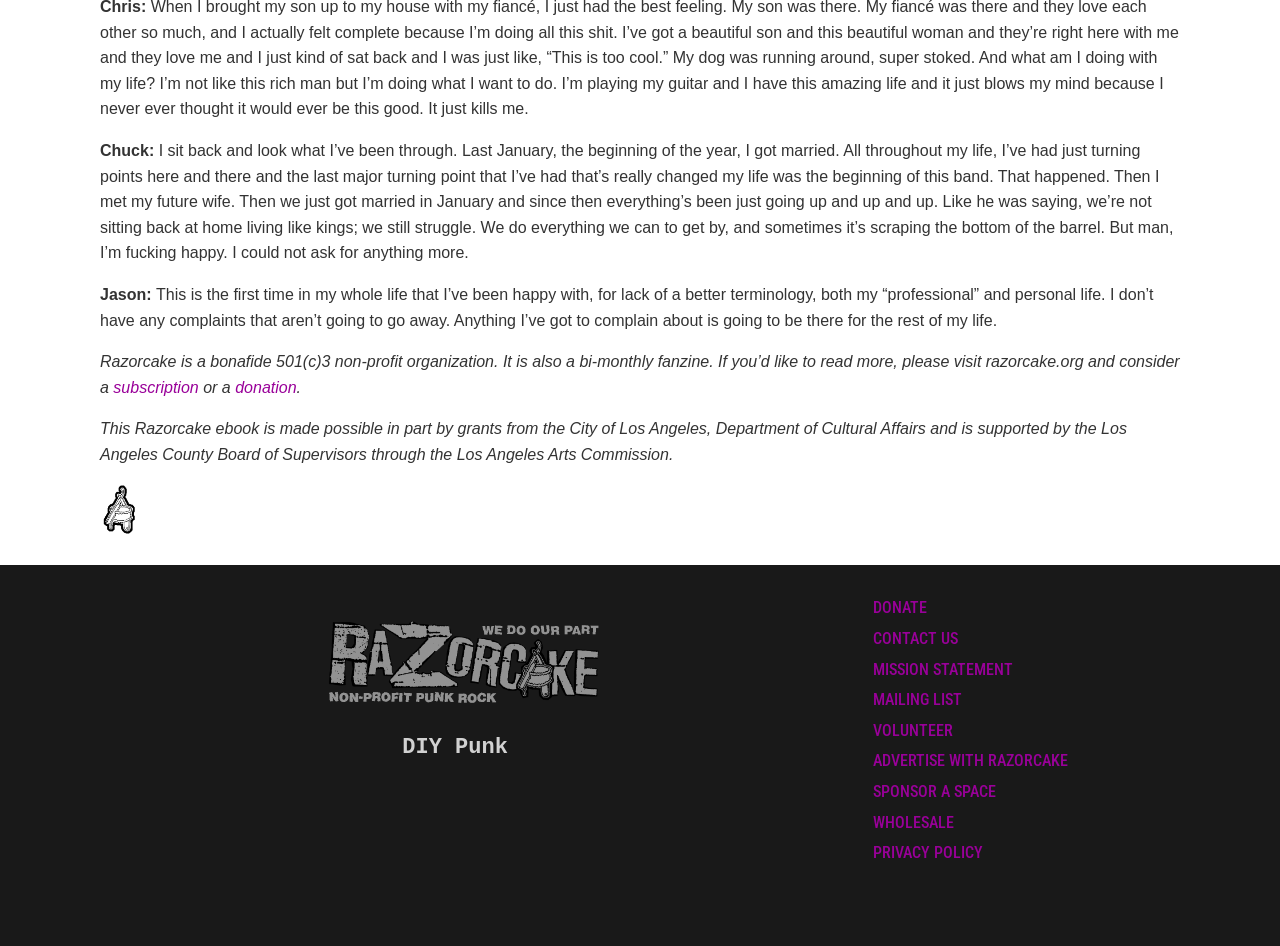Using the provided description: "parent_node: BL MANGA BLOG", find the bounding box coordinates of the corresponding UI element. The output should be four float numbers between 0 and 1, in the format [left, top, right, bottom].

None